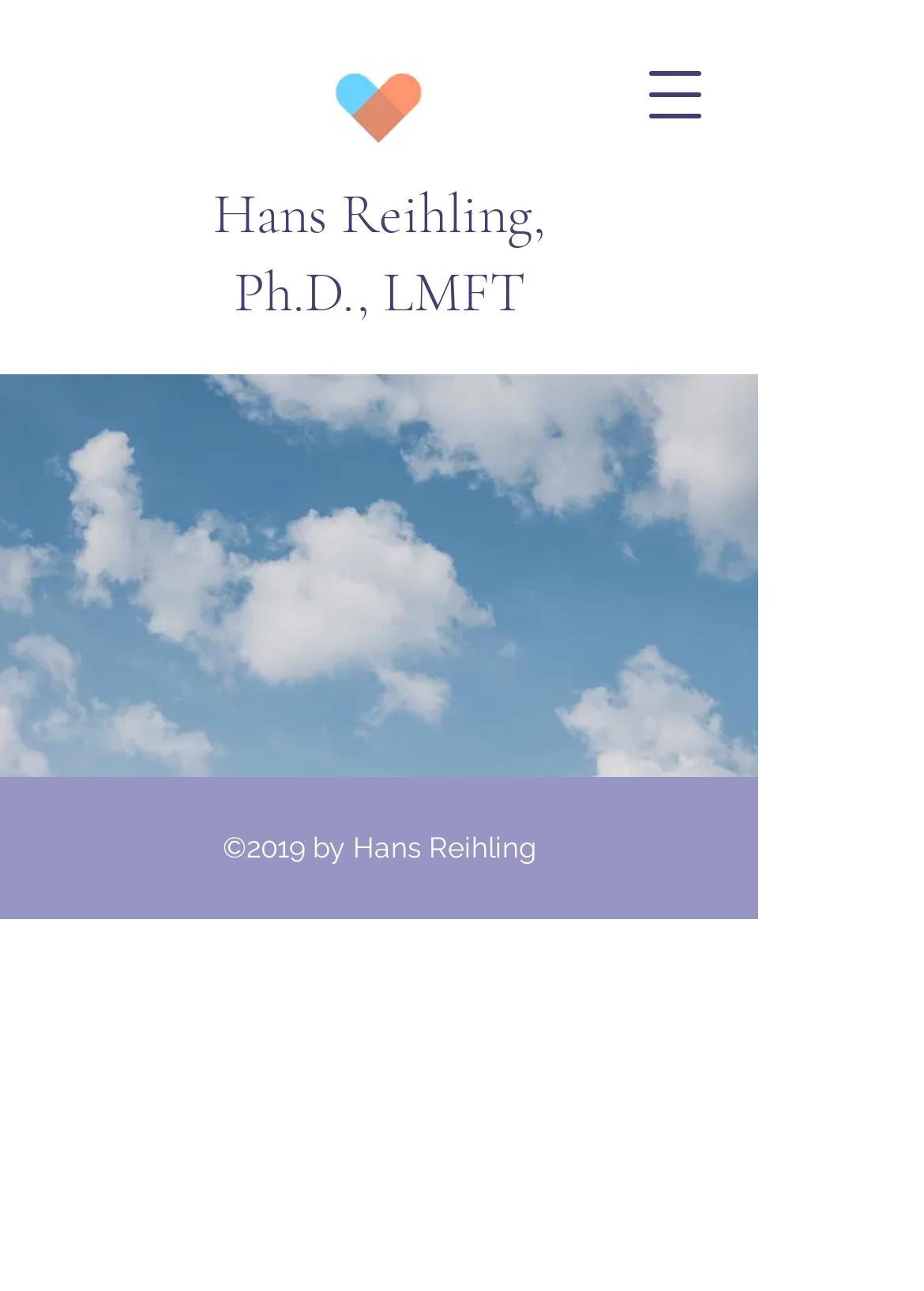Is there a navigation menu on the webpage?
Look at the image and answer the question with a single word or phrase.

Yes